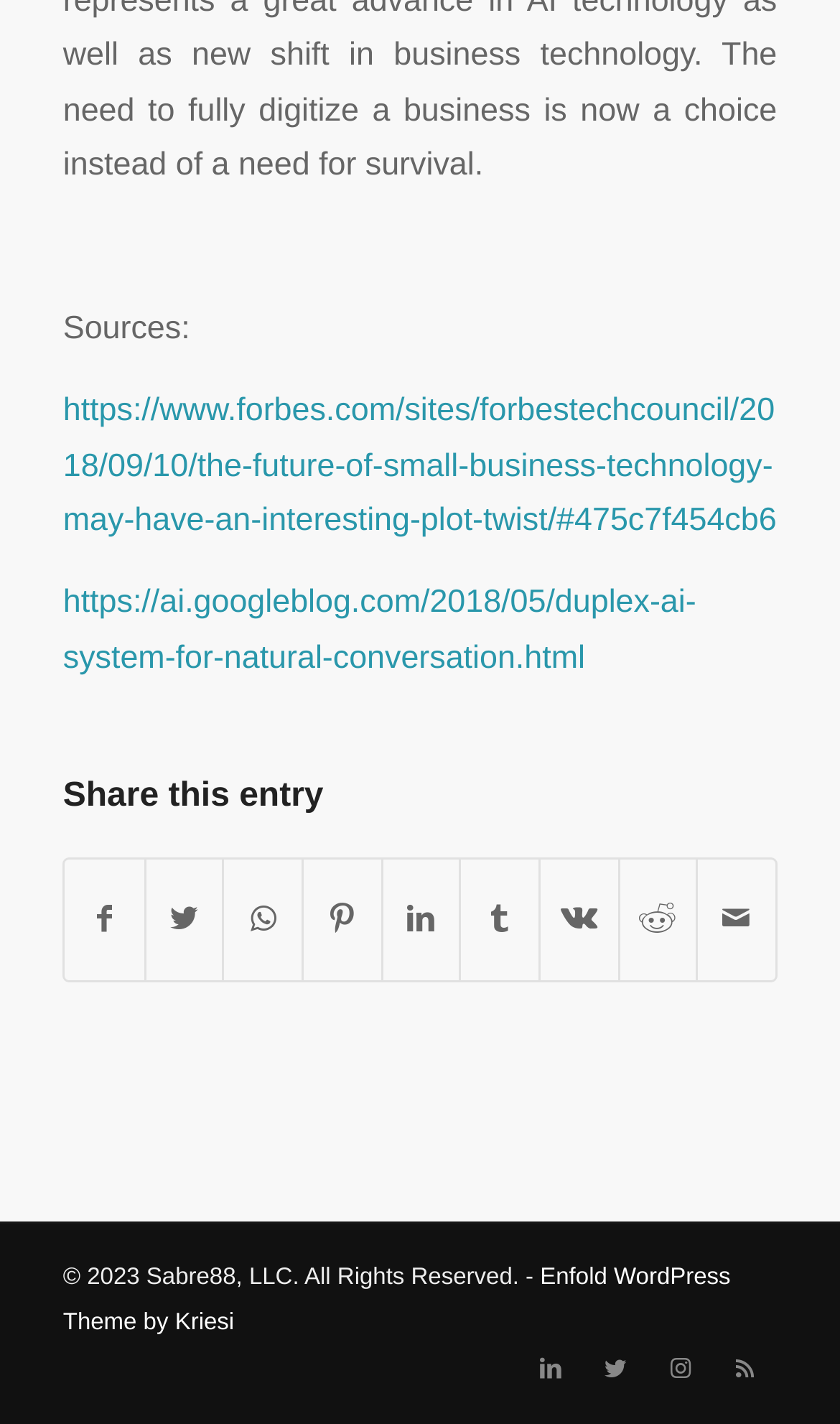Pinpoint the bounding box coordinates of the clickable element to carry out the following instruction: "Share on Facebook."

[0.078, 0.604, 0.171, 0.688]